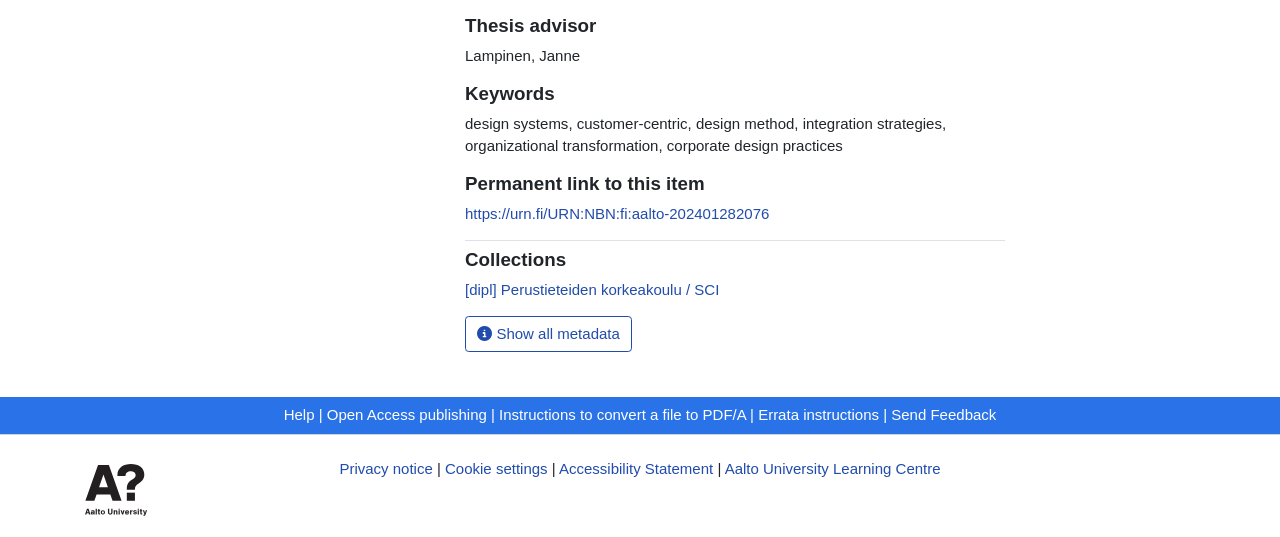Please predict the bounding box coordinates of the element's region where a click is necessary to complete the following instruction: "Show all metadata". The coordinates should be represented by four float numbers between 0 and 1, i.e., [left, top, right, bottom].

[0.363, 0.588, 0.494, 0.655]